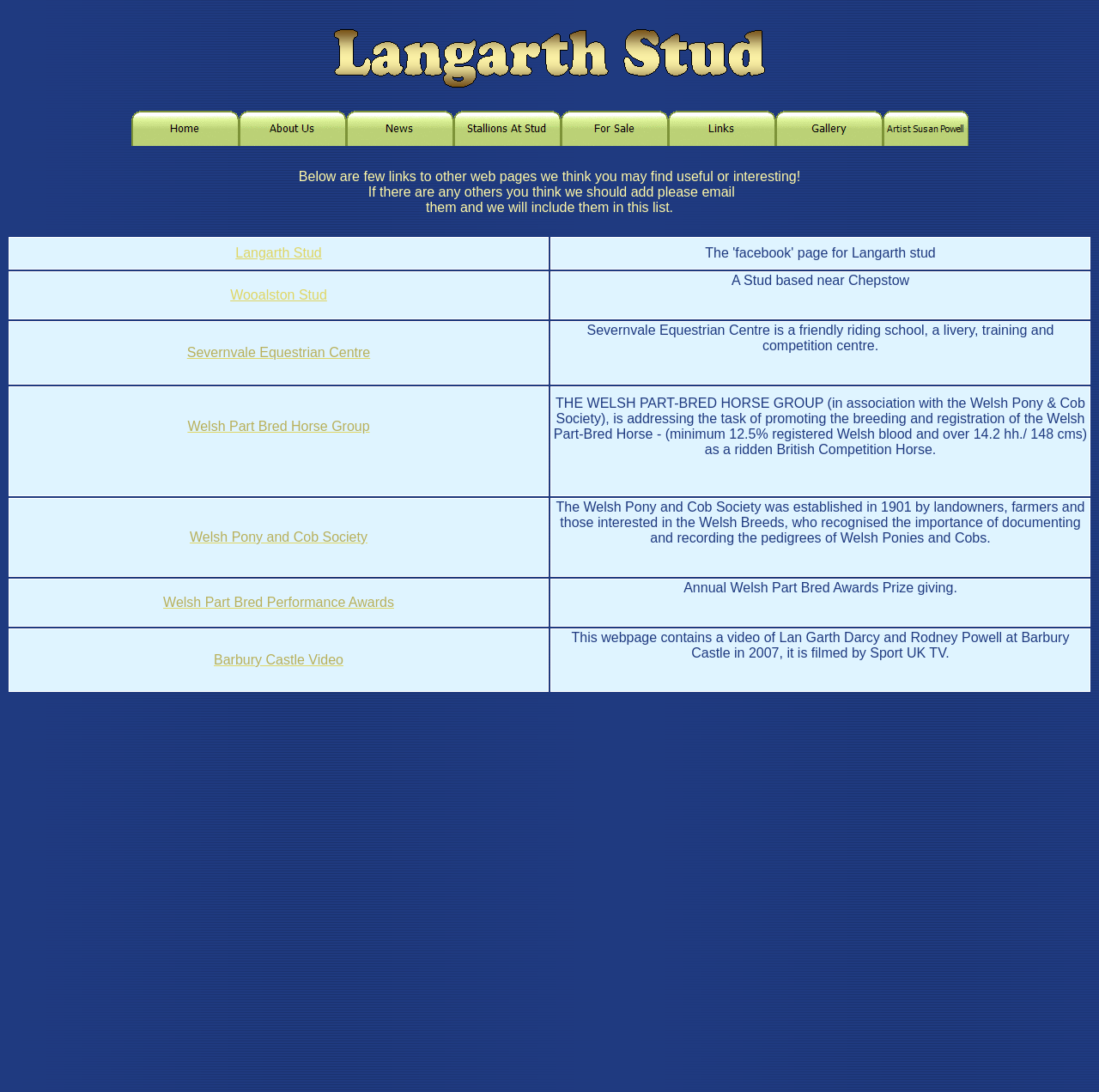Determine the bounding box coordinates for the region that must be clicked to execute the following instruction: "Click the Home link".

[0.119, 0.123, 0.217, 0.136]